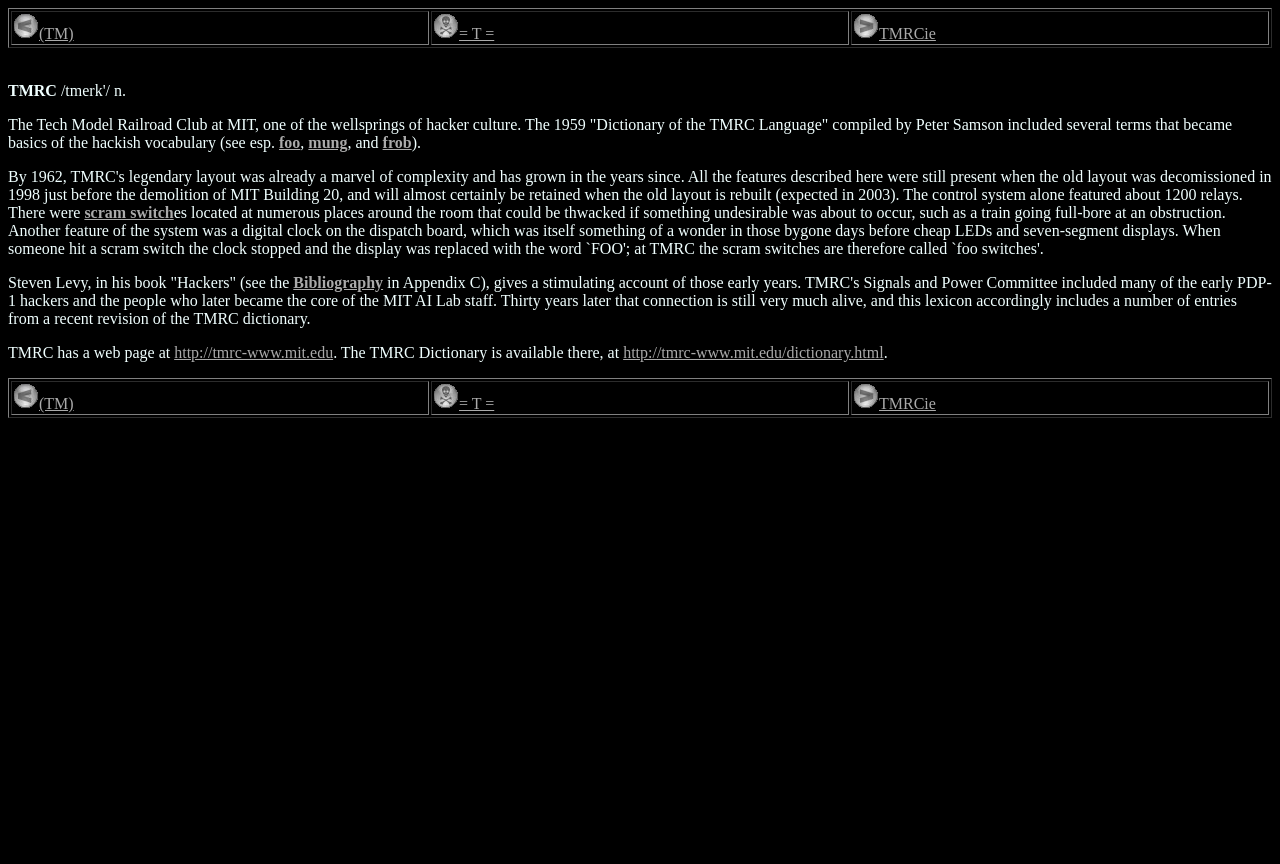Create a full and detailed caption for the entire webpage.

The webpage is about the Tech Model Railroad Club (TMRC) at MIT, which is one of the origins of hacker culture. At the top of the page, there is a table with three grid cells, each containing a link with an image: "Previous (TM)" on the left, "Up = T =" in the middle, and "Next TMRCie" on the right.

Below the table, there is a paragraph of text that describes the TMRC and its influence on hacker vocabulary. The text mentions the "Dictionary of the TMRC Language" compiled by Peter Samson, which included terms that became fundamental to the hackish vocabulary.

Following the paragraph, there are several links and short pieces of text, including "foo", "mung", "frob", and "scram switch", which are likely related to hacker terminology. There is also a mention of Steven Levy's book "Hackers" and a link to a bibliography.

Further down the page, there is a sentence that mentions TMRC's web page and provides a link to it. The sentence also mentions that the TMRC Dictionary is available on the website, and provides a link to the dictionary page.

At the bottom of the page, there is another table with the same three grid cells and links as the top table, likely used for navigation.